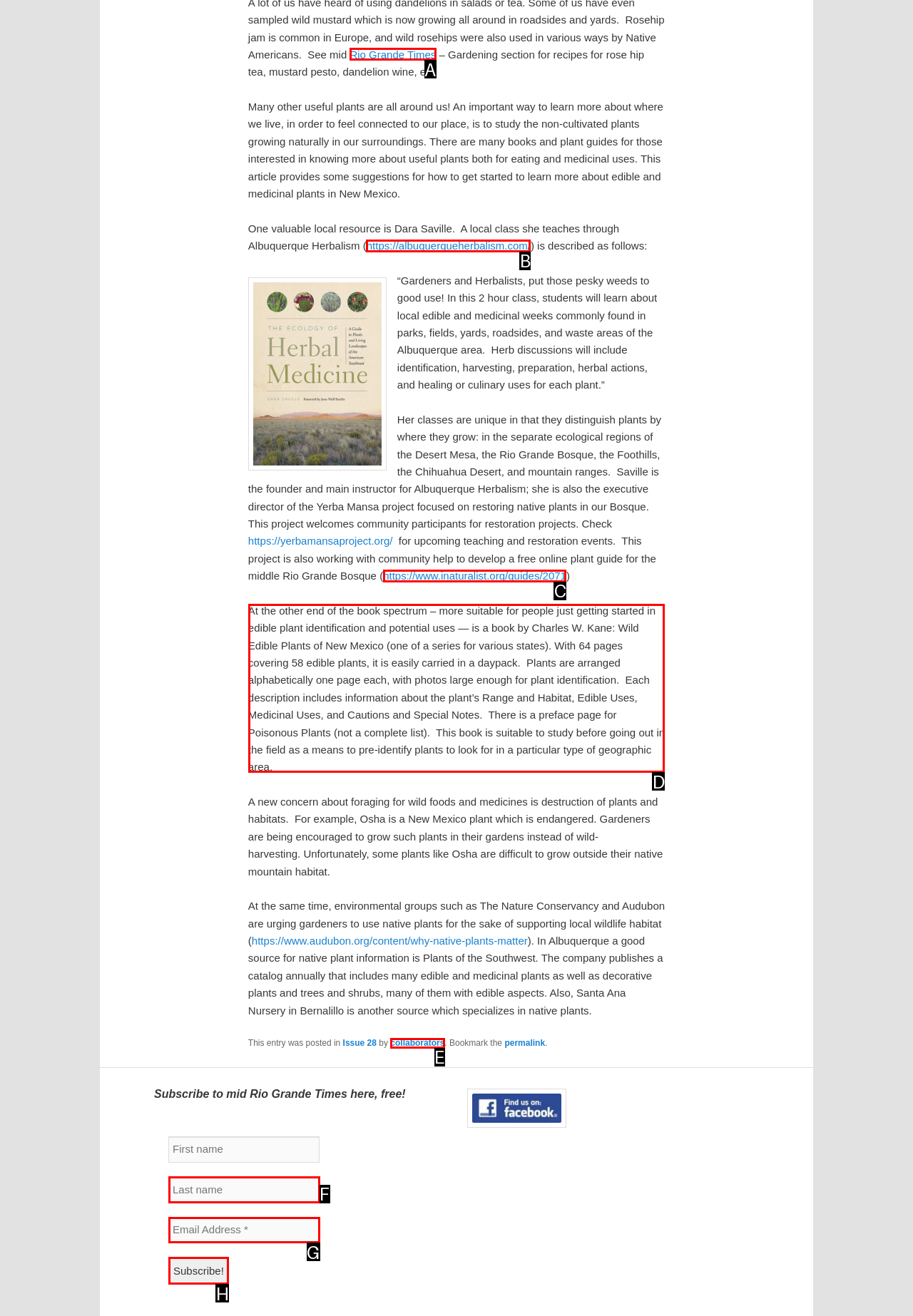Decide which HTML element to click to complete the task: Read the article about Wild Edible Plants of New Mexico Provide the letter of the appropriate option.

D